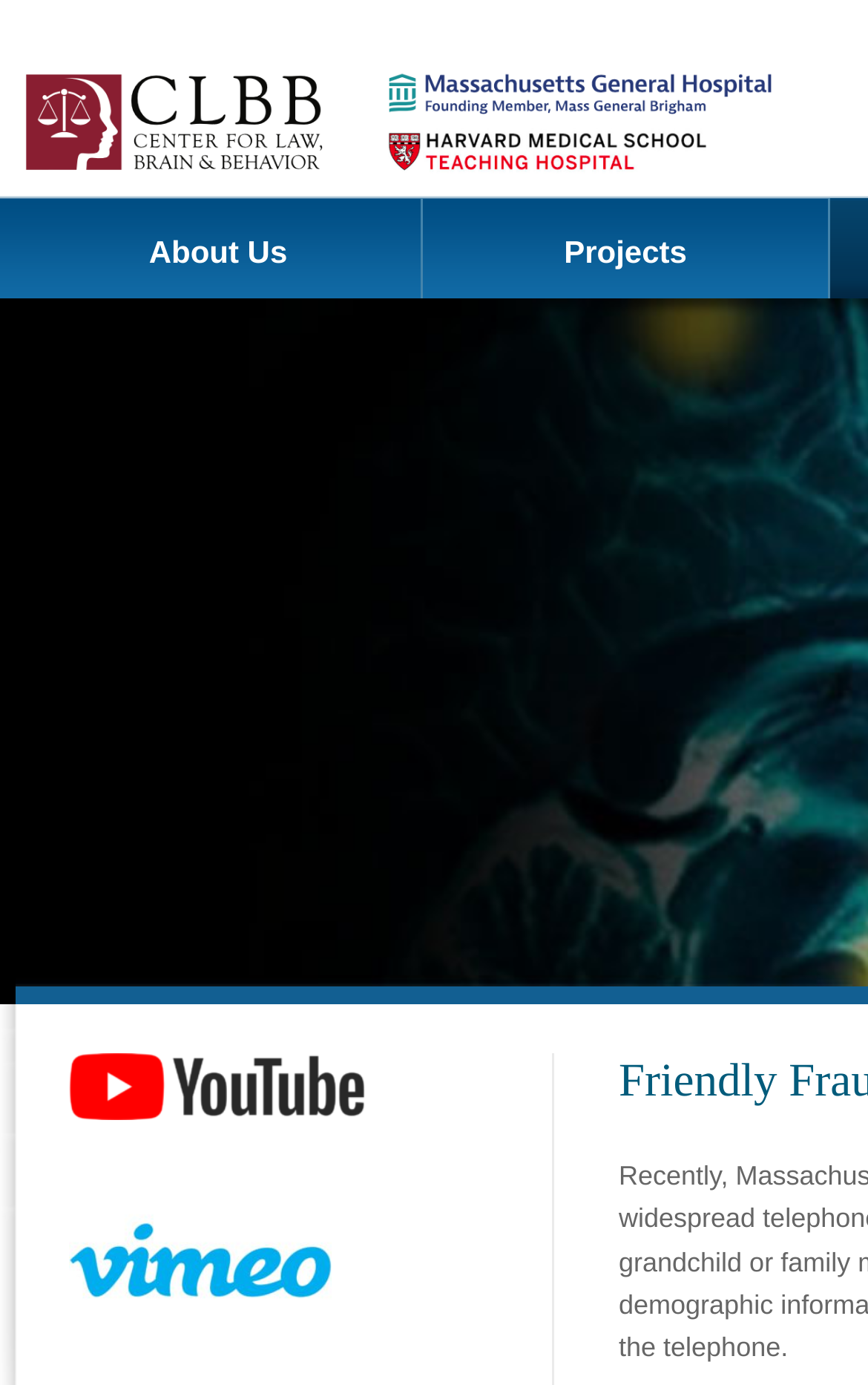Offer a comprehensive description of the webpage’s content and structure.

The webpage appears to be related to the Friendly Fraud Center for Law, Brain & Behavior, as indicated by the title. At the top left of the page, there is an image of the MGH CLBB Logo. Below the logo, there are two links, "About Us" and "Projects", positioned side by side, with "About Us" on the left and "Projects" on the right.

The main content of the page is divided into two sections, each containing a figure and a link. The first section is located near the top center of the page, and it has a link with no descriptive text. The second section is positioned below the first one, also near the center of the page, and it also has a link with no descriptive text.

There is no prominent header or title that summarizes the content of the page, but the meta description suggests that the page may be discussing a warning from Massachusetts Attorney General Martha Coakley about a telephone scam targeting the elderly. However, this information is not explicitly mentioned on the page.